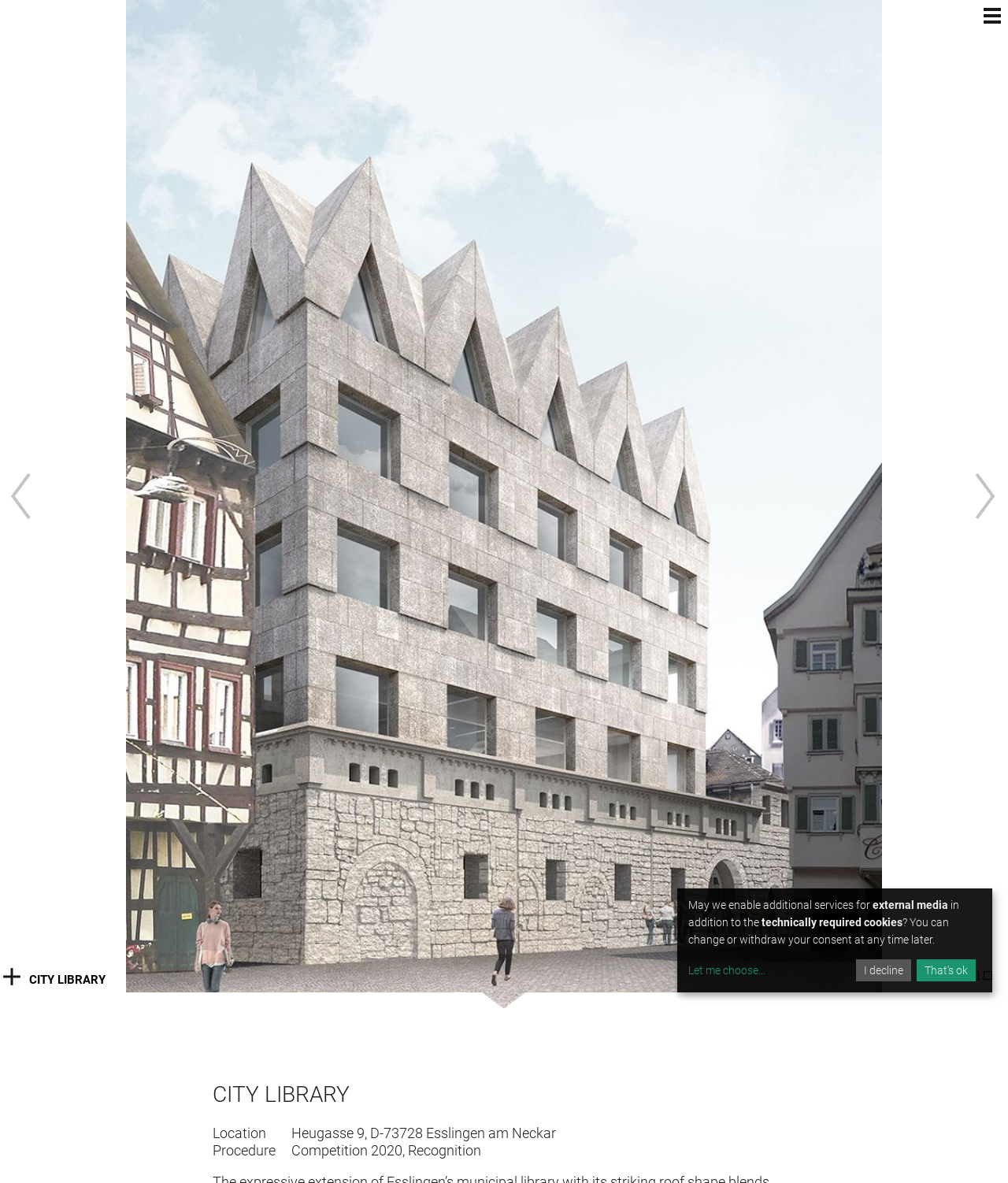Create a detailed summary of the webpage's content and design.

The webpage is about the WB Stadtbücherei Esslingen, specifically featuring the architect Max Dudler. At the top right corner, there is a small button. Below it, there is a prominent image taking up most of the width, showing a view of the Webergasse. 

On the left side, there is a link to the CITY LIBRARY, and below it, there are four numbered links, 1 to 4, aligned horizontally. Further down, there is a heading also labeled CITY LIBRARY, followed by a table with two rows. The first row contains the location information, Heugasse 9, D-73728 Esslingen am Neckar, and the second row contains the procedure information, Competition 2020, Recognition.

In the middle of the page, there are several lines of text, including a question about enabling additional services for external media, and a description of technically required cookies. There is also a link to let users choose their preferences and two buttons, "I decline" and "That's ok", to respond to the question.